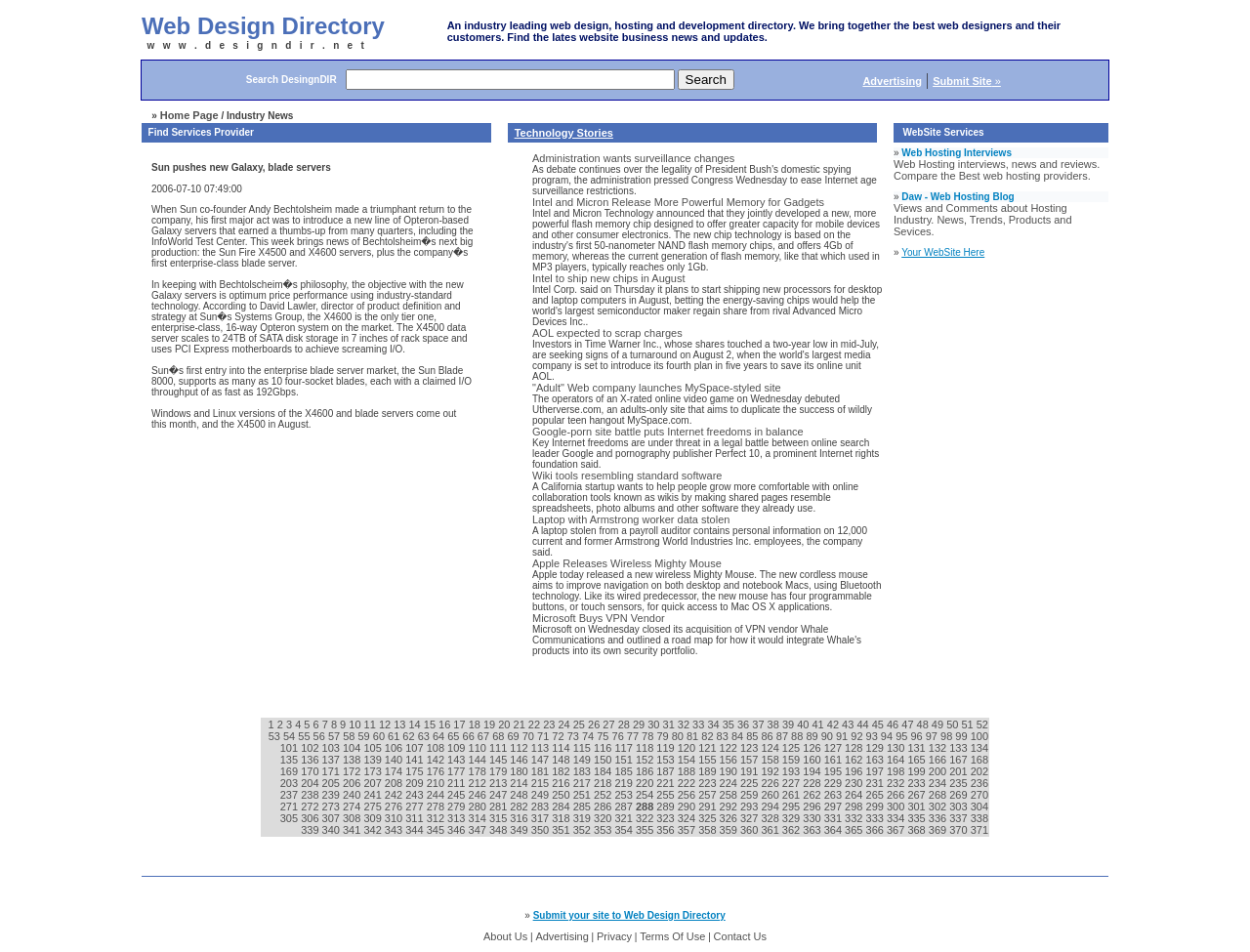Locate the UI element that matches the description Technology Stories in the webpage screenshot. Return the bounding box coordinates in the format (top-left x, top-left y, bottom-right x, bottom-right y), with values ranging from 0 to 1.

[0.411, 0.133, 0.491, 0.145]